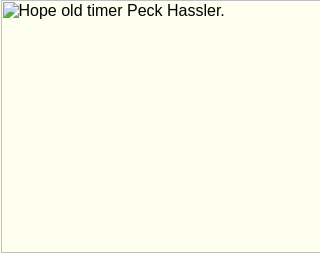Give a detailed account of the visual content in the image.

The image features Peck Hassler, an old-time resident of Hope, known for his warm demeanor and rich history with the town. He is a notable figure who offers gold-panning lessons during the summer, embodying the local spirit and connection to the area’s gold rush past. Peck often stops by Bowman’s Bear Creek Lodge for coffee, where he jokingly acknowledges the curiosity of tourists by remarking on the most absurd question he frequently receives: "What color is gold?" This playful interaction highlights his role as both a guide and a friendly face for visitors exploring the historical narratives of Hope.